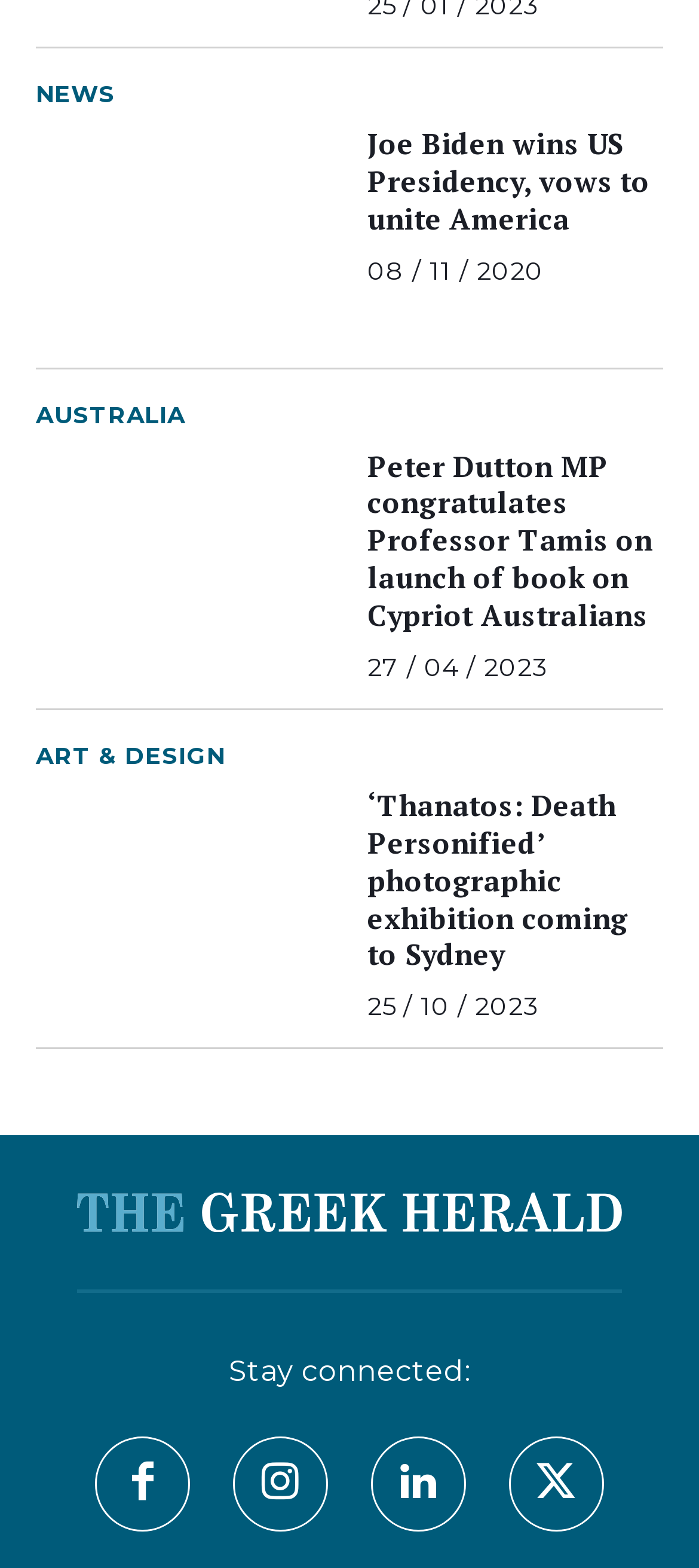Identify the bounding box for the described UI element: "Art & Design".

[0.051, 0.471, 0.322, 0.493]